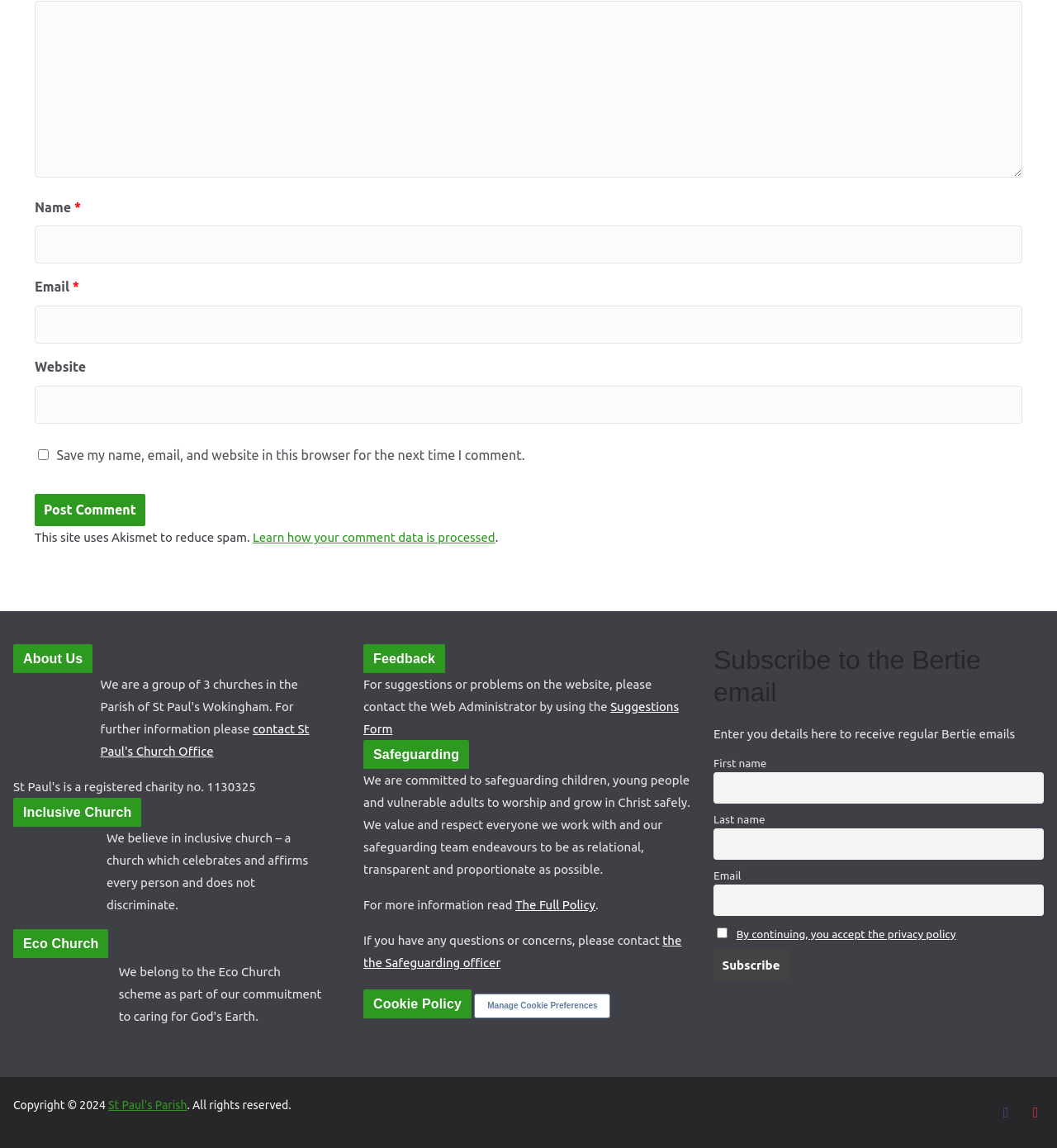Determine the bounding box coordinates for the area that needs to be clicked to fulfill this task: "Learn how your comment data is processed". The coordinates must be given as four float numbers between 0 and 1, i.e., [left, top, right, bottom].

[0.239, 0.462, 0.468, 0.474]